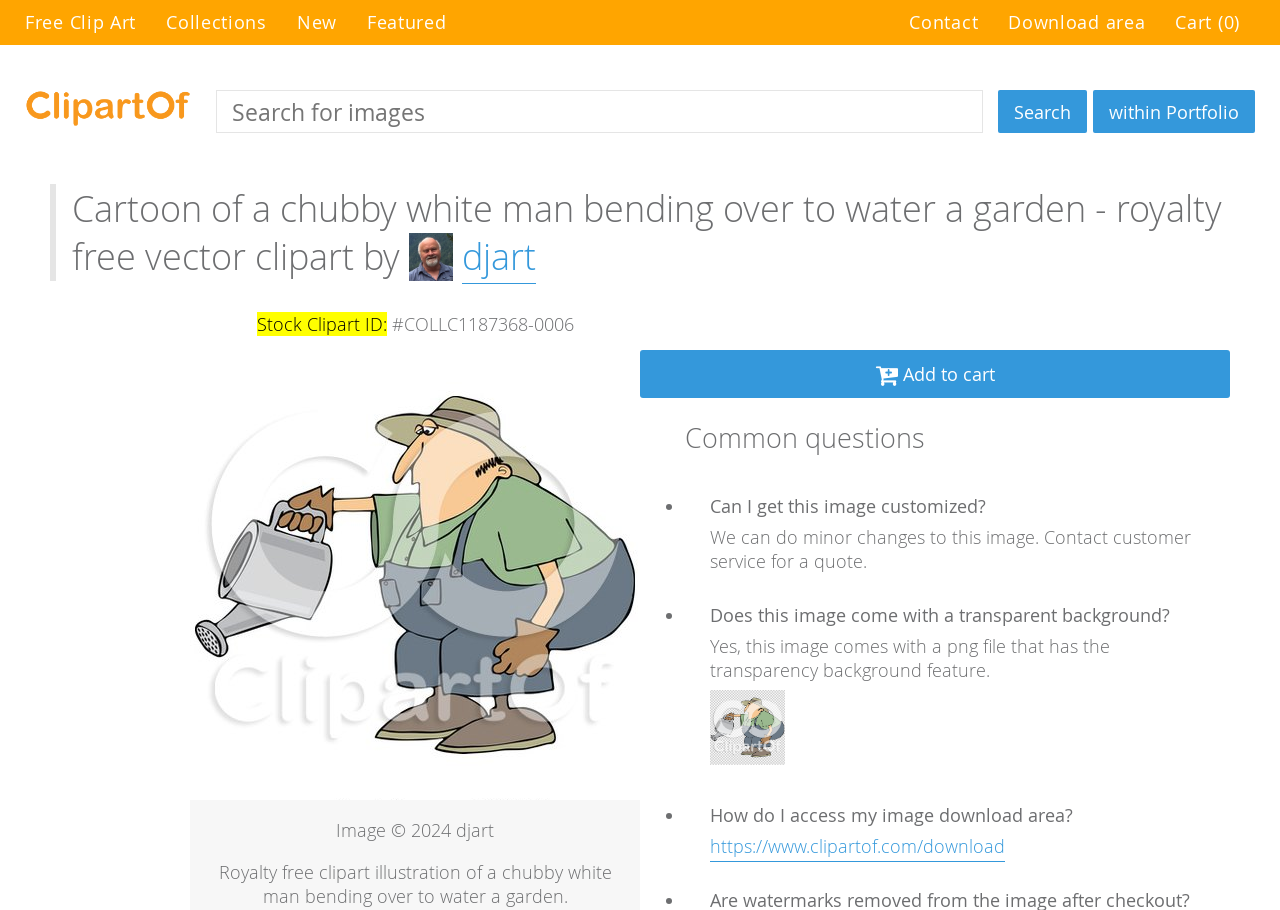What is the profile name of the clipart creator?
Please answer the question with as much detail as possible using the screenshot.

I found the profile name by looking at the heading element that contains the text 'Cartoon of a chubby white man bending over to water a garden - royalty free vector clipart by djart's profile avatar djart'. The profile name is 'djart'.